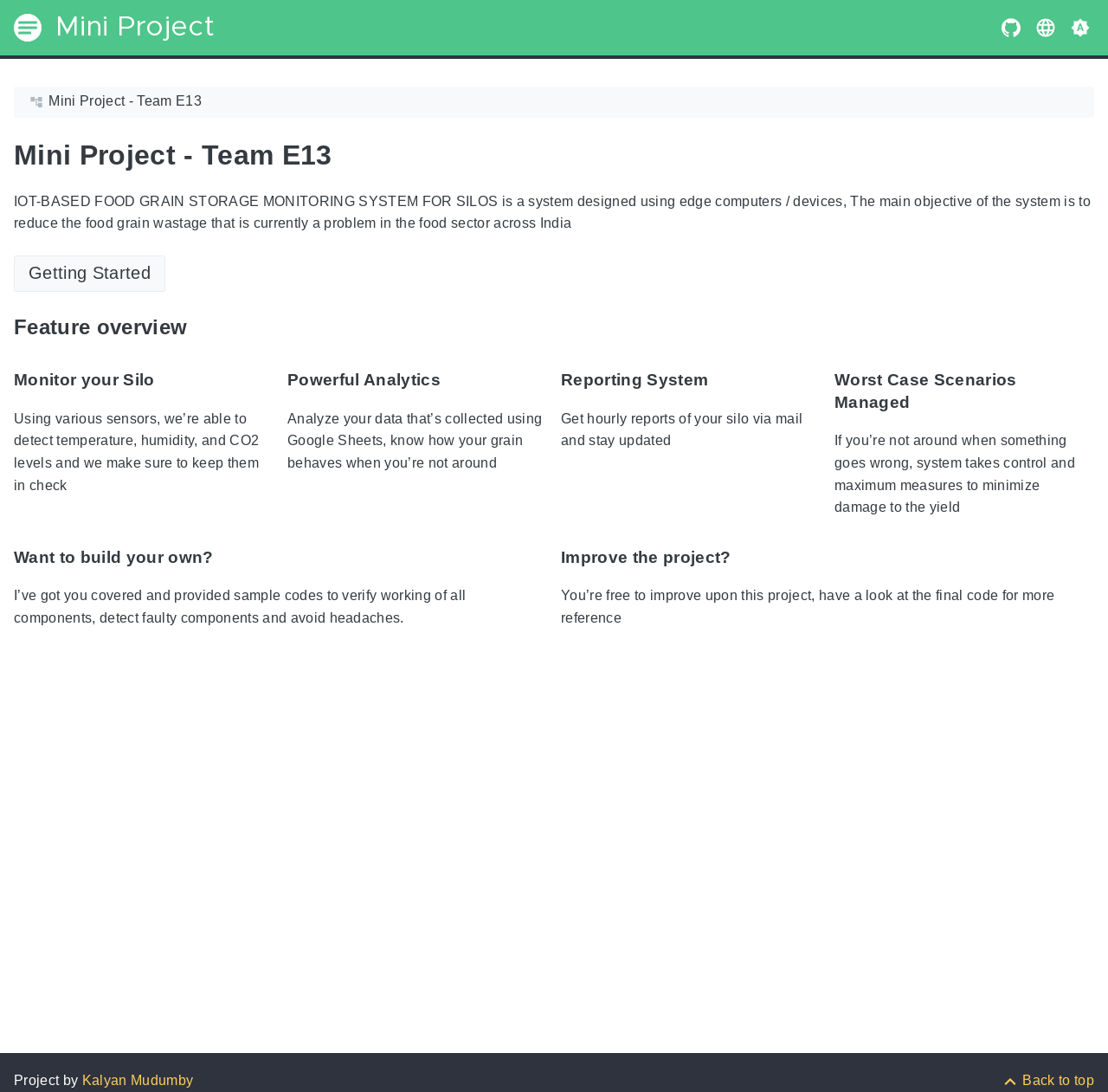Answer the following in one word or a short phrase: 
Who is the author of the project?

Kalyan Mudumby